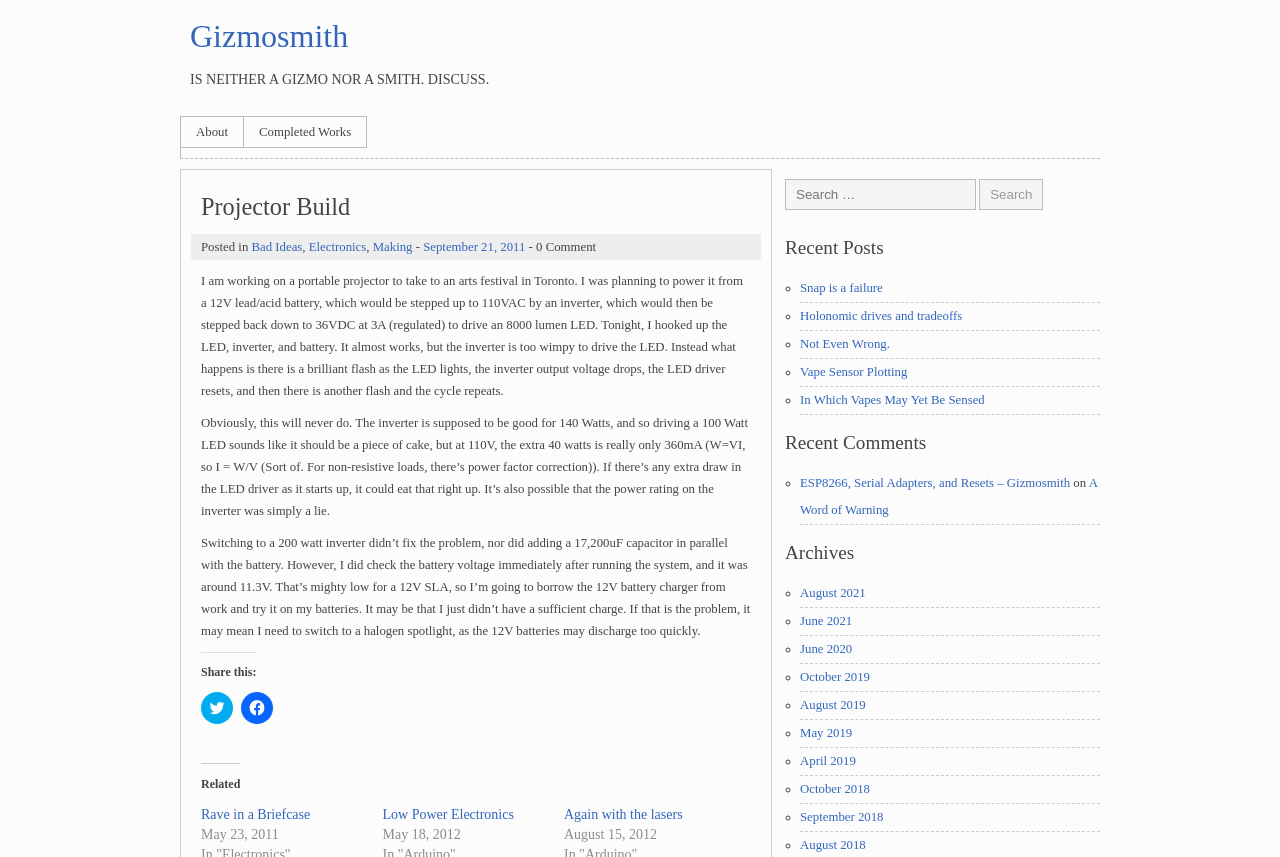Describe all the significant parts and information present on the webpage.

This webpage is about a personal project blog, specifically a post about building a portable projector. At the top, there is a heading "Gizmosmith" with a link to the blog's homepage. Below it, there is a tagline "IS NEITHER A GIZMO NOR A SMITH. DISCUSS." 

The main content of the page is a blog post titled "Projector Build" with a description of the author's attempt to build a portable projector to take to an arts festival in Toronto. The post is divided into several paragraphs, detailing the author's plan to power the projector from a 12V lead-acid battery, the issues they encountered with the inverter, and their attempts to troubleshoot the problem.

On the right side of the page, there are several links to other sections of the blog, including "About", "Completed Works", and a search bar. Below the search bar, there is a list of "Recent Posts" with links to other blog posts, followed by a list of "Recent Comments" and a section titled "Archives" with links to posts from different months and years.

At the bottom of the page, there are social media sharing links and a section titled "Related" with links to other related posts.